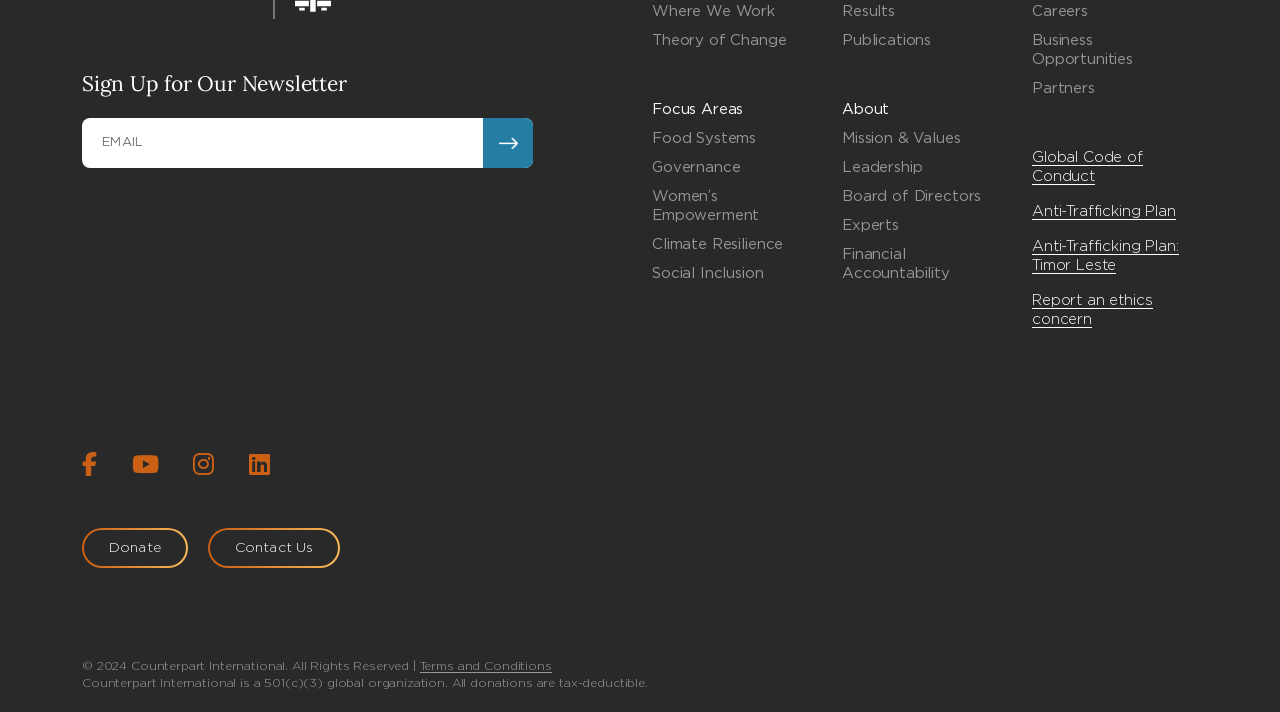Provide a single word or phrase answer to the question: 
What is the purpose of the textbox?

Email input